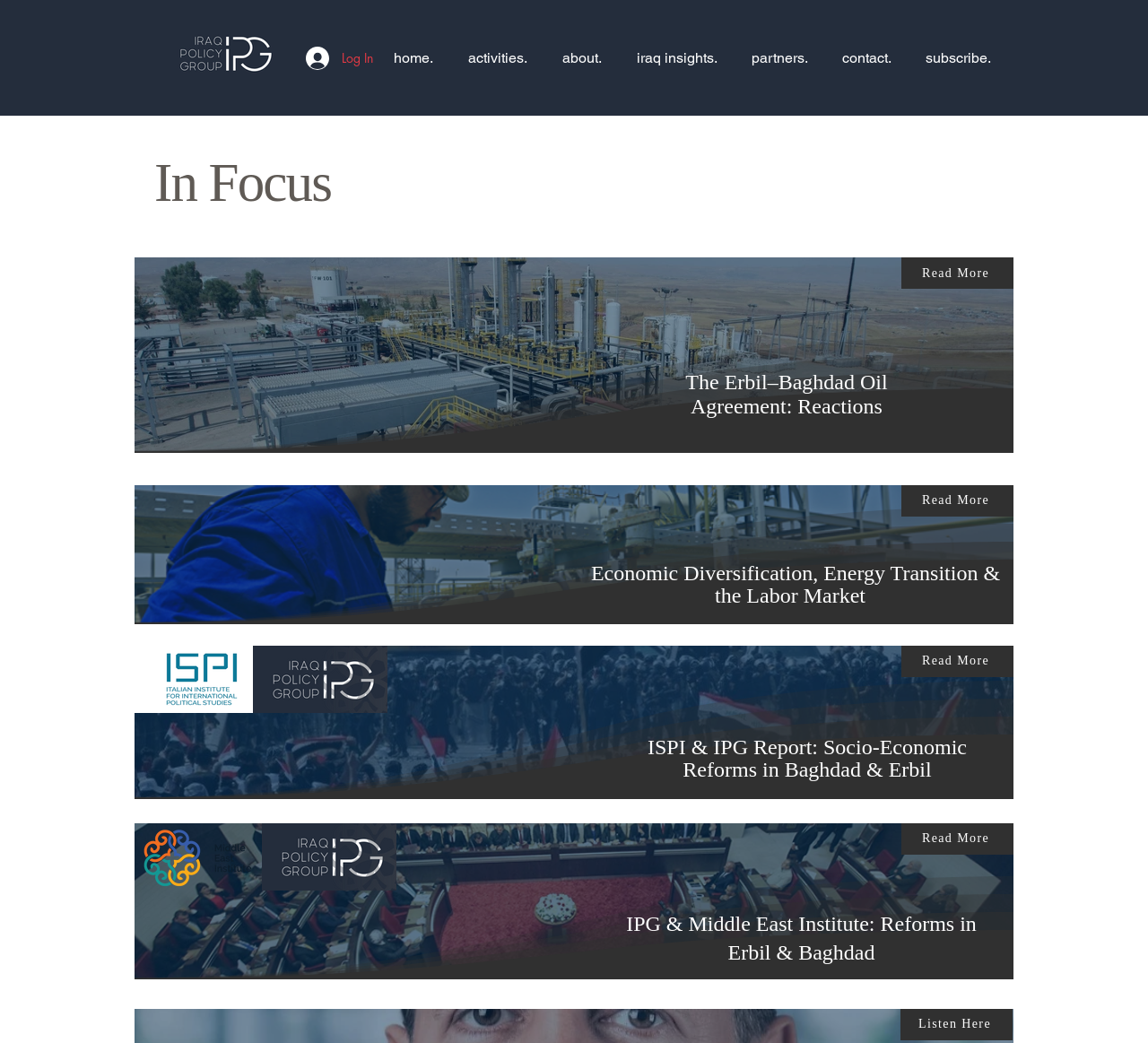What is the last link on the webpage?
Answer the question with a single word or phrase, referring to the image.

Listen Here